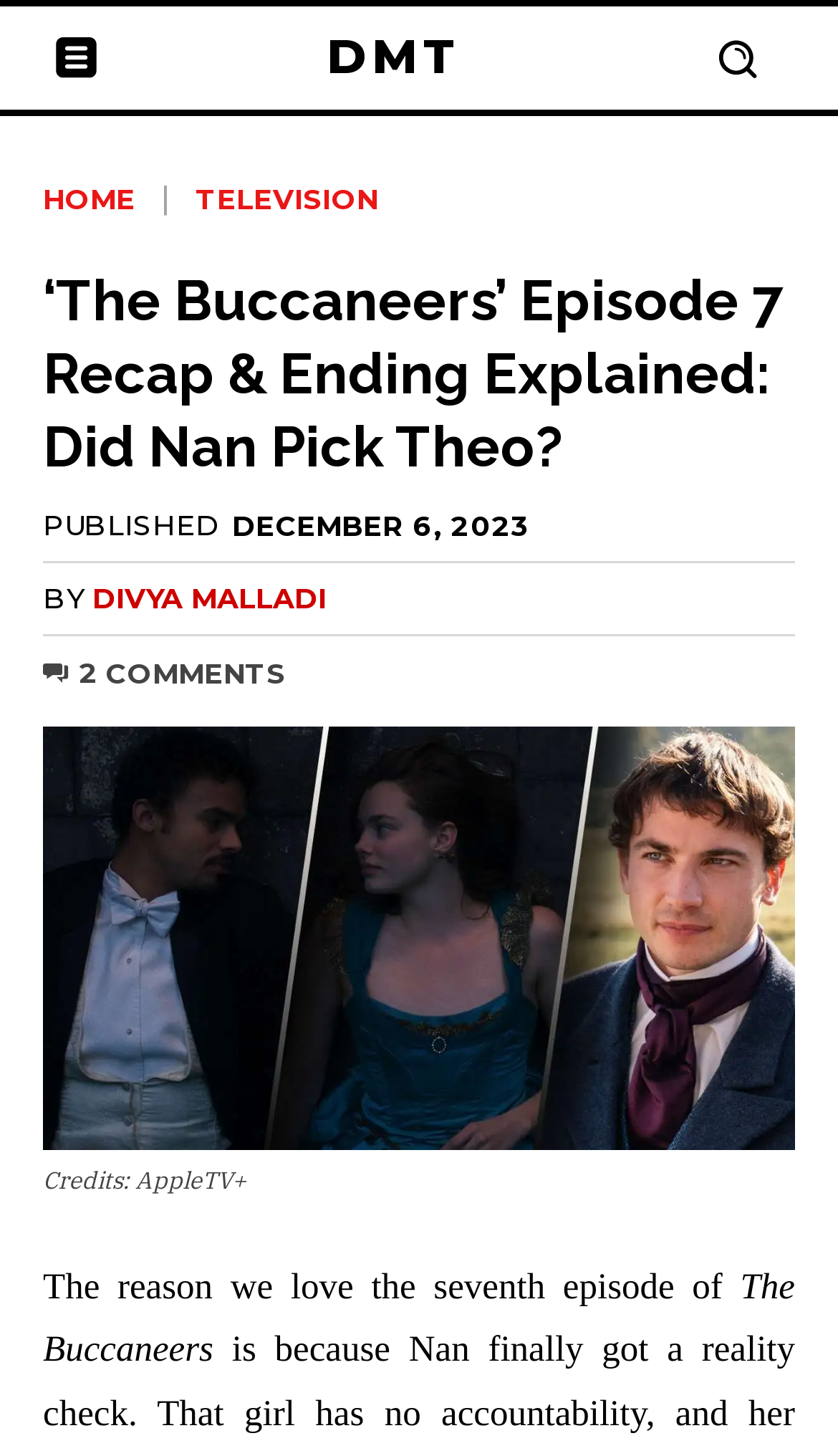What is the name of the TV show being discussed?
Refer to the image and respond with a one-word or short-phrase answer.

The Buccaneers